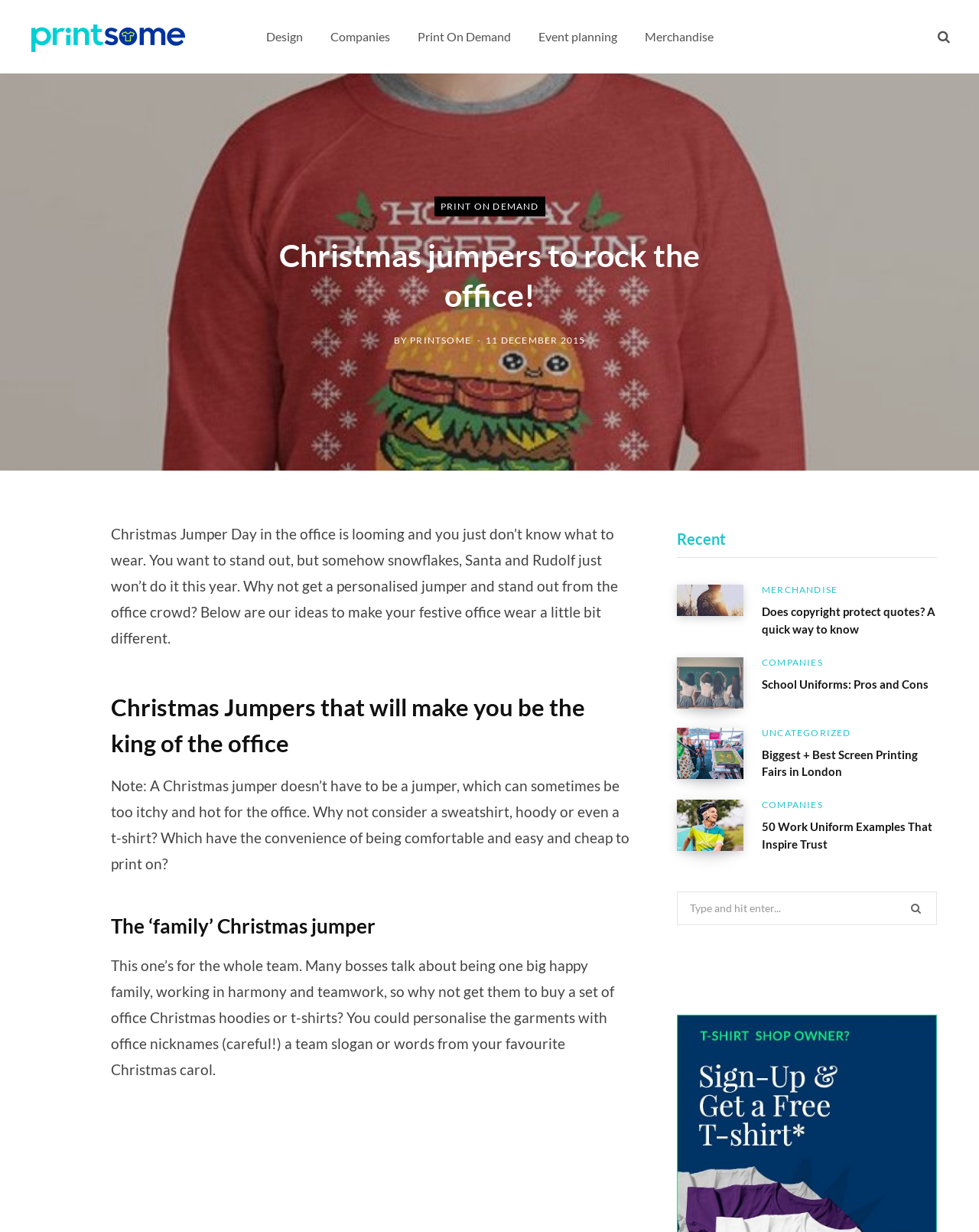Please provide the bounding box coordinates for the element that needs to be clicked to perform the instruction: "Enlarge the featured image". The coordinates must consist of four float numbers between 0 and 1, formatted as [left, top, right, bottom].

[0.0, 0.06, 1.0, 0.382]